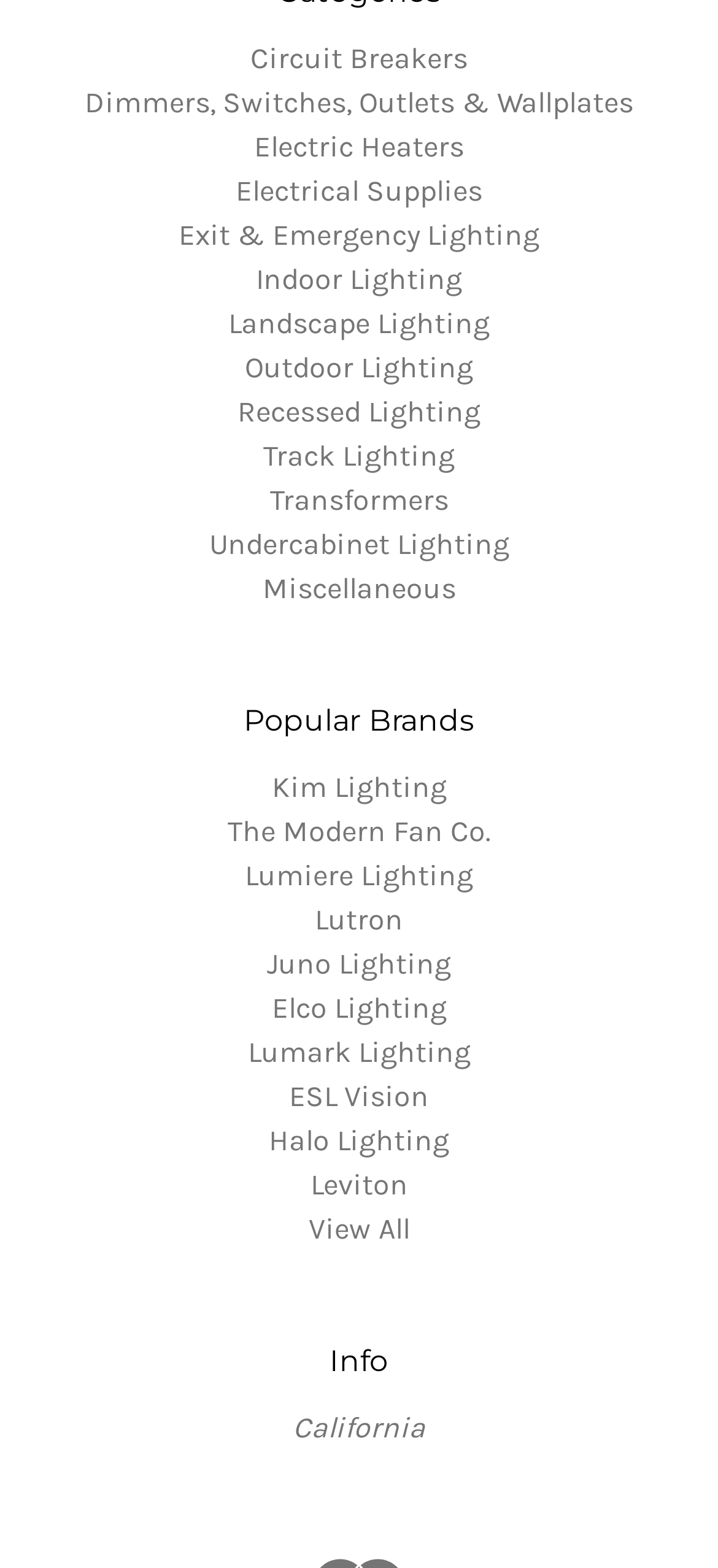Using the description: "Exit & Emergency Lighting", determine the UI element's bounding box coordinates. Ensure the coordinates are in the format of four float numbers between 0 and 1, i.e., [left, top, right, bottom].

[0.249, 0.139, 0.751, 0.161]